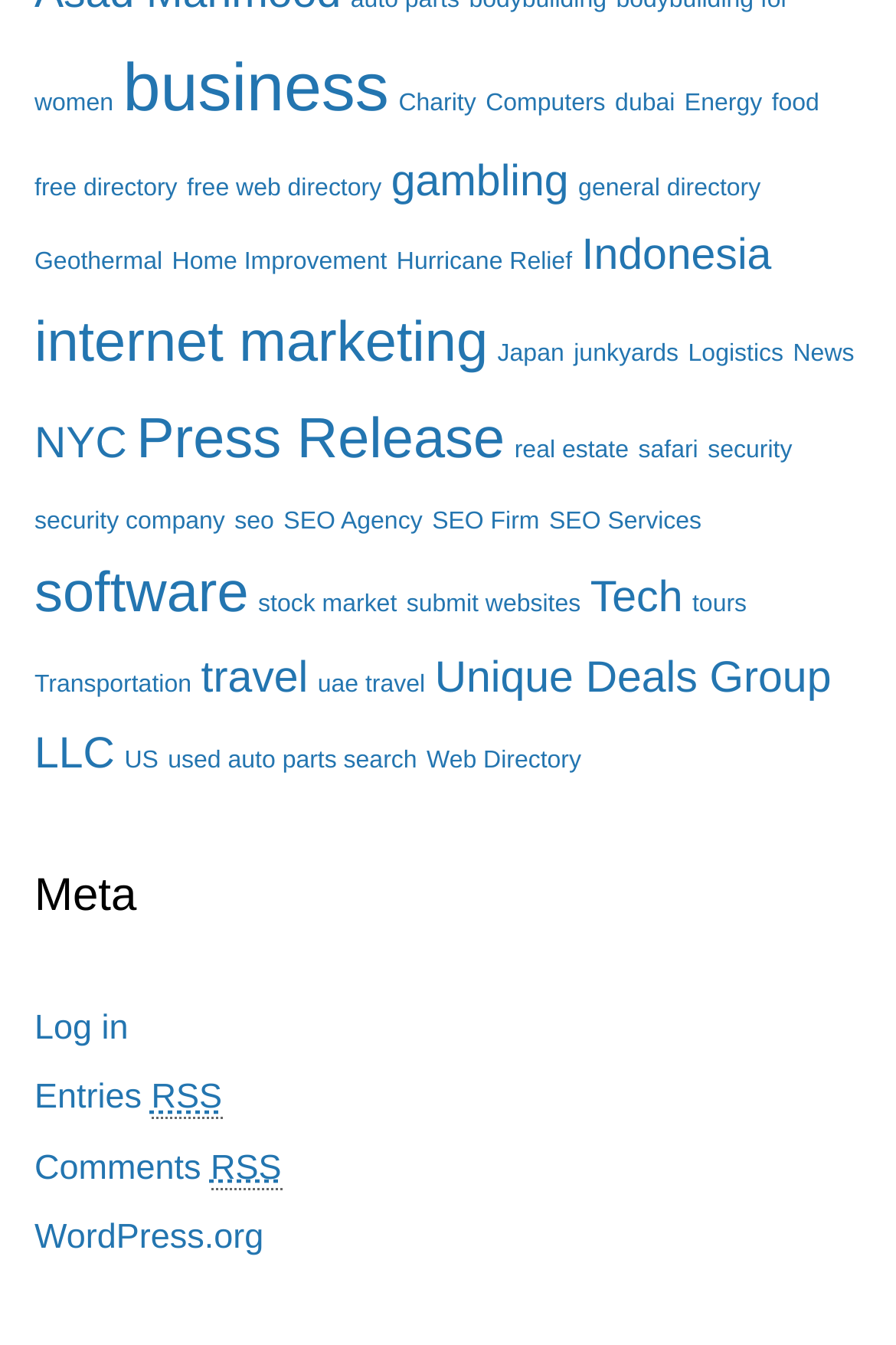How many RSS links are available?
Deliver a detailed and extensive answer to the question.

I looked at the links on the webpage and found two RSS links: 'Entries RSS' and 'Comments RSS'.